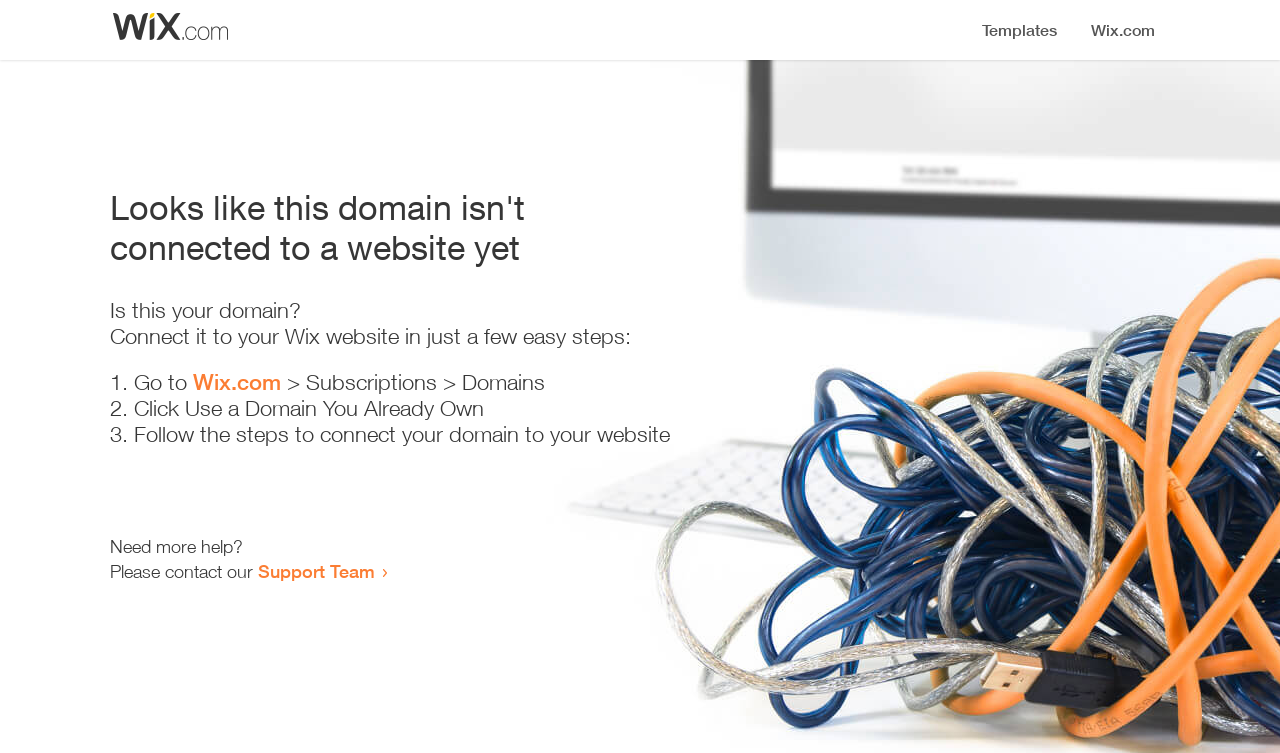Provide the bounding box coordinates, formatted as (top-left x, top-left y, bottom-right x, bottom-right y), with all values being floating point numbers between 0 and 1. Identify the bounding box of the UI element that matches the description: Support Team

[0.202, 0.744, 0.293, 0.773]